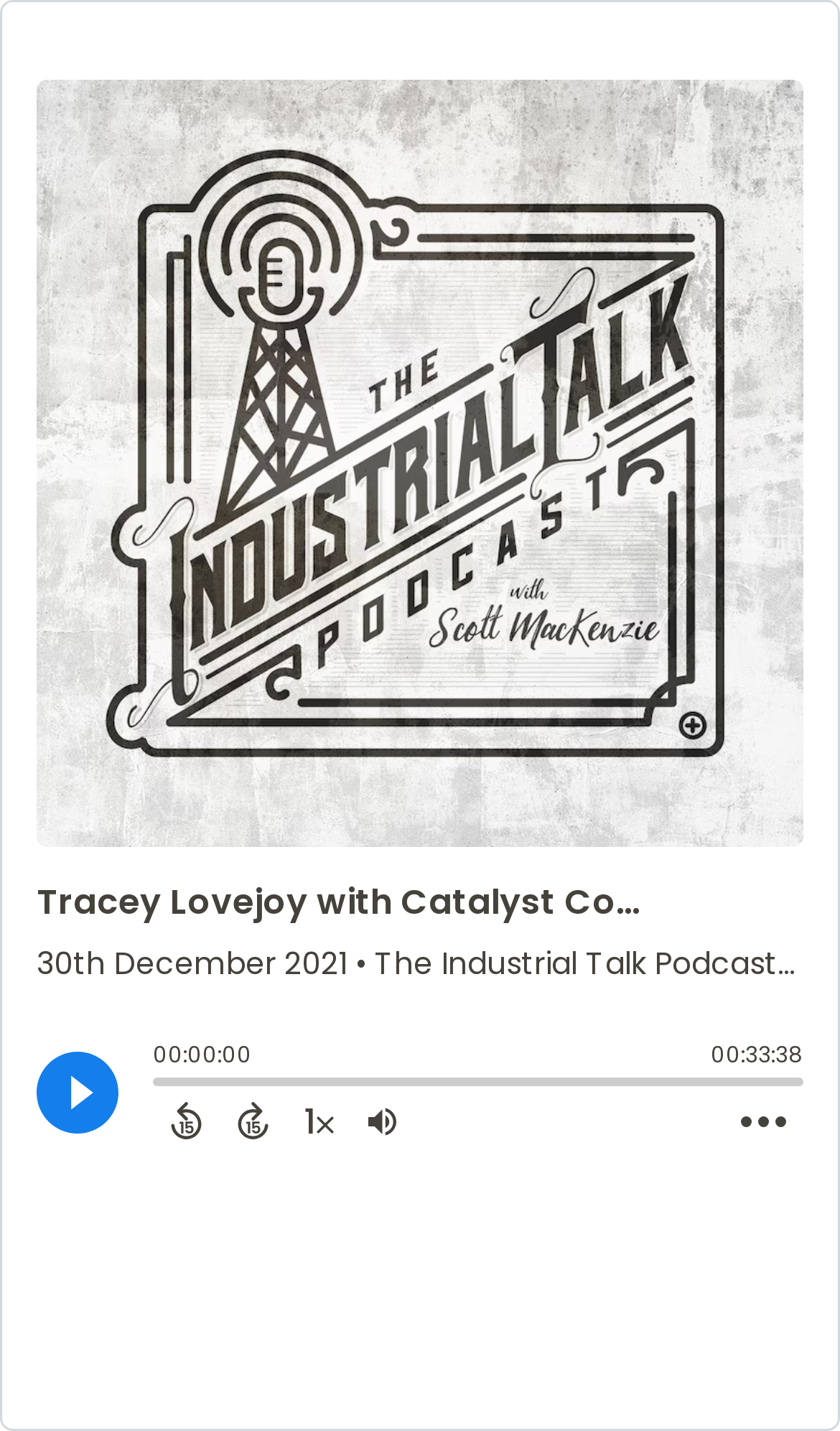Please provide a brief answer to the question using only one word or phrase: 
How many buttons are there to control the audio?

5